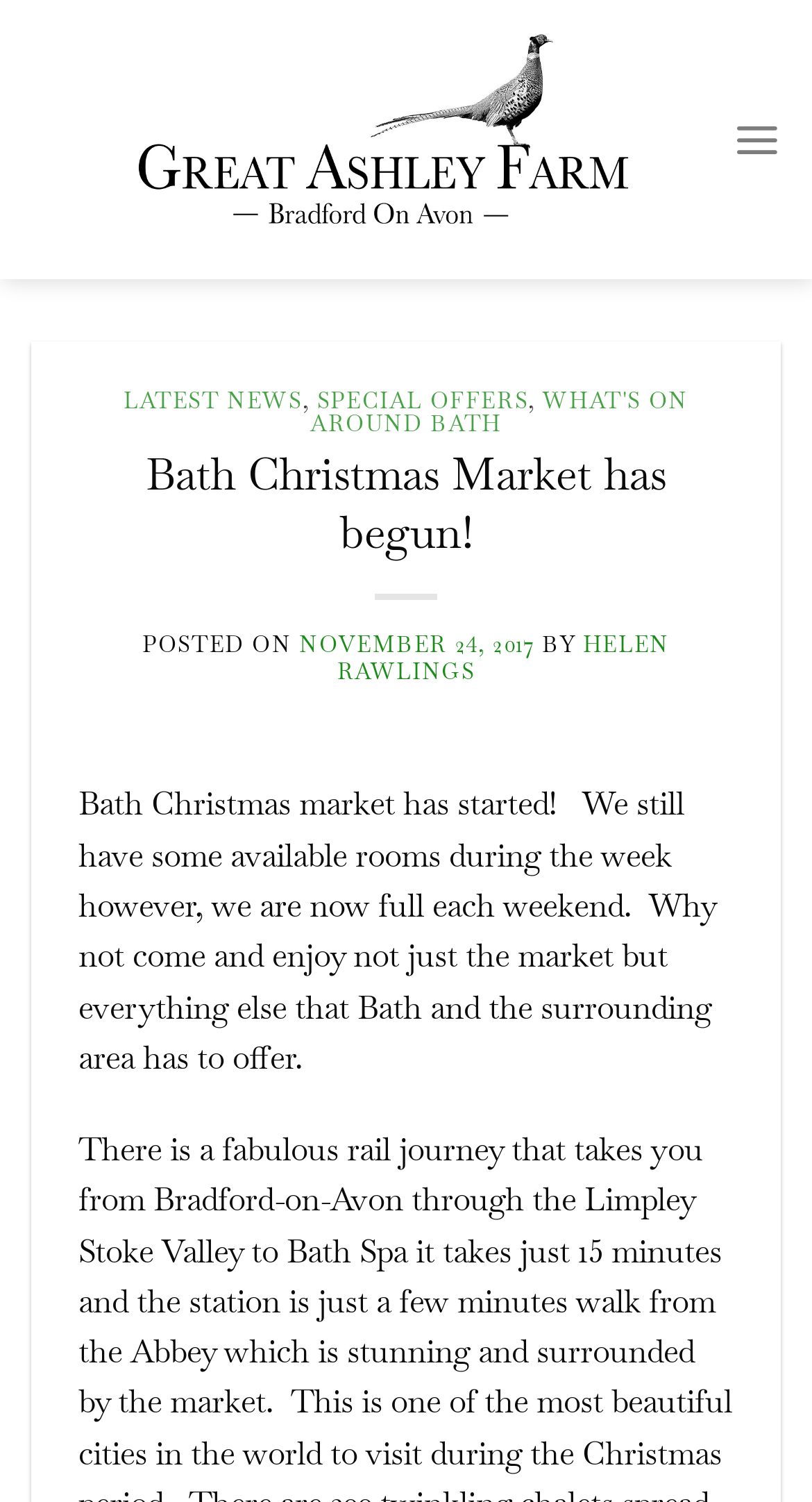Present a detailed account of what is displayed on the webpage.

The webpage is about Bath Christmas Market, specifically announcing its beginning. At the top, there is a logo or image of "Great Ashley Farm" accompanied by a link with the same name. Below this, there is a menu link on the right side.

The main content is divided into sections. The first section has a heading that reads "LATEST NEWS, SPECIAL OFFERS, WHAT'S ON AROUND BATH" and contains three links underneath: "LATEST NEWS", "SPECIAL OFFERS", and "WHAT'S ON AROUND BATH". 

Below this, there is a larger heading that announces "Bath Christmas Market has begun!". This is followed by a paragraph of text that provides more information about the market, including the availability of rooms during the week and weekends. The text also encourages visitors to enjoy not just the market but also the surrounding area. 

On the same level as the larger heading, there is a section that displays the posting date, "NOVEMBER 24, 2017", and the author's name, "HELEN RAWLINGS".